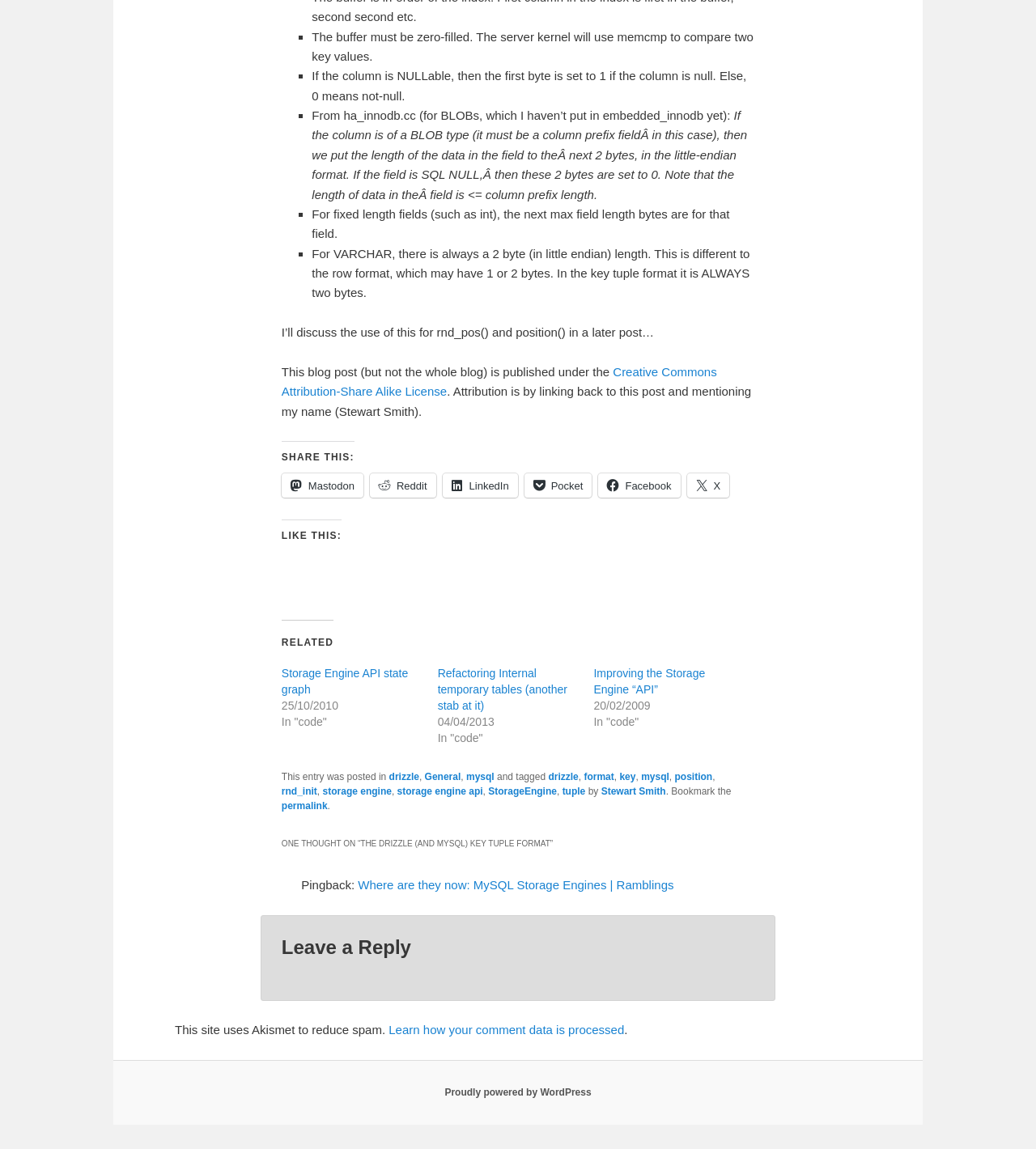Provide the bounding box coordinates of the area you need to click to execute the following instruction: "Read the 'Storage Engine API state graph' article".

[0.272, 0.581, 0.394, 0.606]